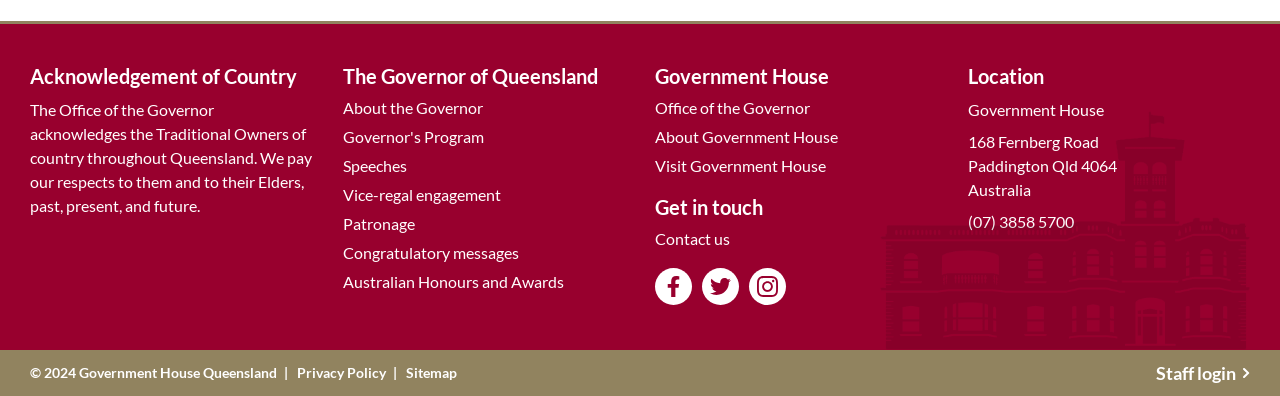Using the given description, provide the bounding box coordinates formatted as (top-left x, top-left y, bottom-right x, bottom-right y), with all values being floating point numbers between 0 and 1. Description: Sitemap

[0.317, 0.92, 0.357, 0.963]